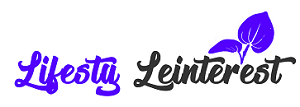Offer an in-depth caption of the image, mentioning all notable aspects.

The image features the logo for "Lifestyle Interest," prominently showcasing the name in a creative and visually appealing design. The text combines a vibrant purple color for "Lifestyle" with a playful, cursive font, contrasted by the black, more formal font for "Interest." Accompanying the text is a stylized leaf graphic, emphasizing themes of wellness, nature, and a lifestyle focused on healthy living. This design effectively captures the essence of the brand, which aims to engage audiences interested in lifestyle topics and trends.